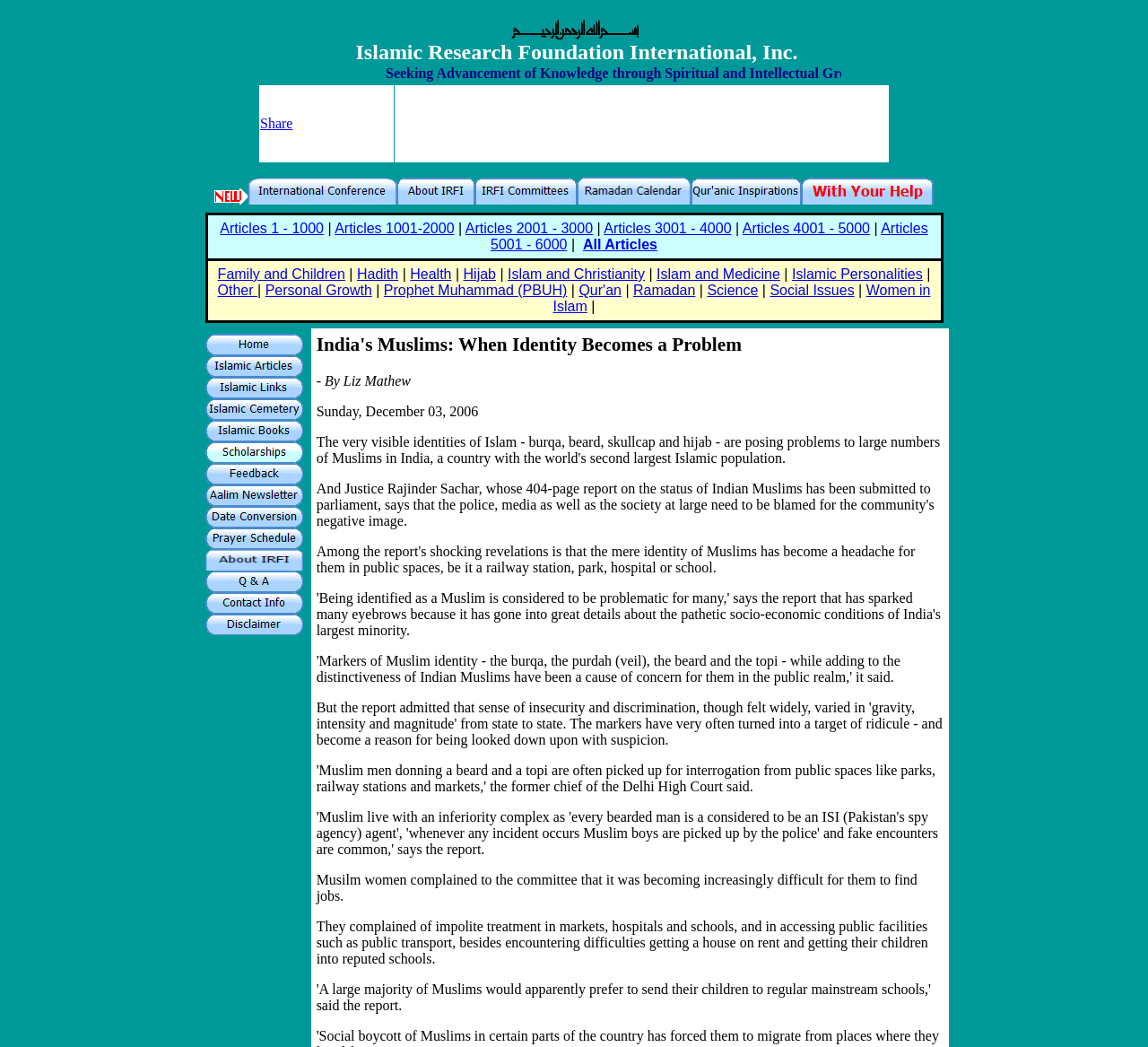Please specify the bounding box coordinates of the clickable region to carry out the following instruction: "Share the page". The coordinates should be four float numbers between 0 and 1, in the format [left, top, right, bottom].

[0.227, 0.111, 0.255, 0.125]